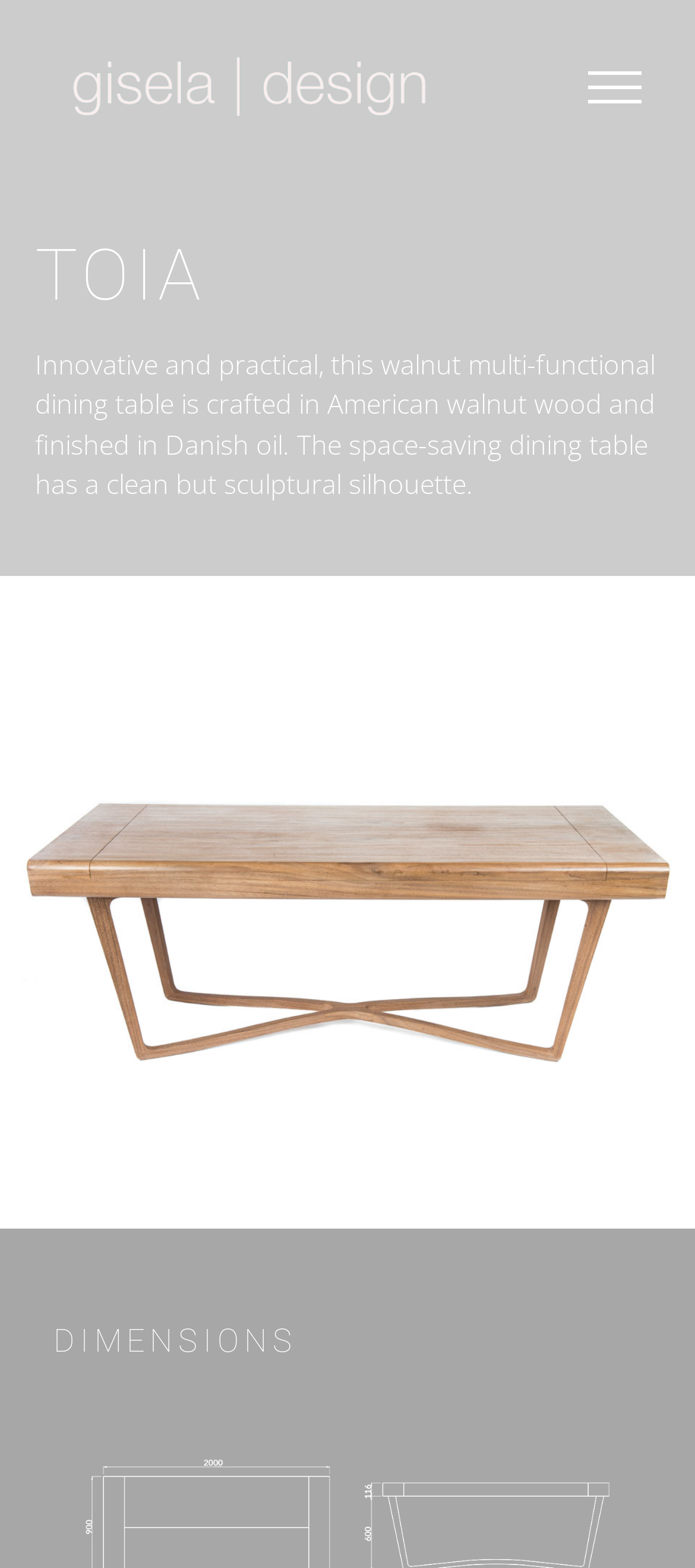Find the bounding box coordinates for the UI element that matches this description: "alt="Gisela Simas Design Logo"".

[0.102, 0.035, 0.615, 0.075]